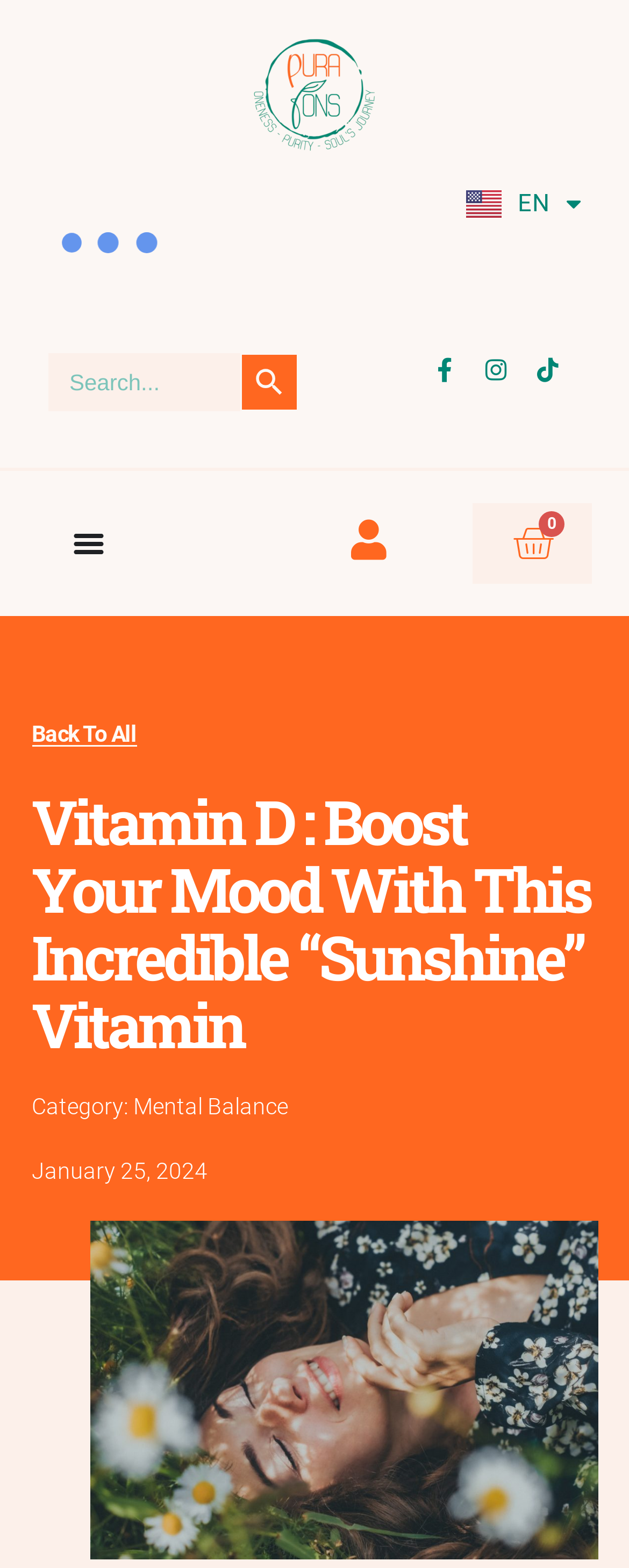Please specify the bounding box coordinates for the clickable region that will help you carry out the instruction: "Open the menu".

[0.051, 0.337, 0.231, 0.357]